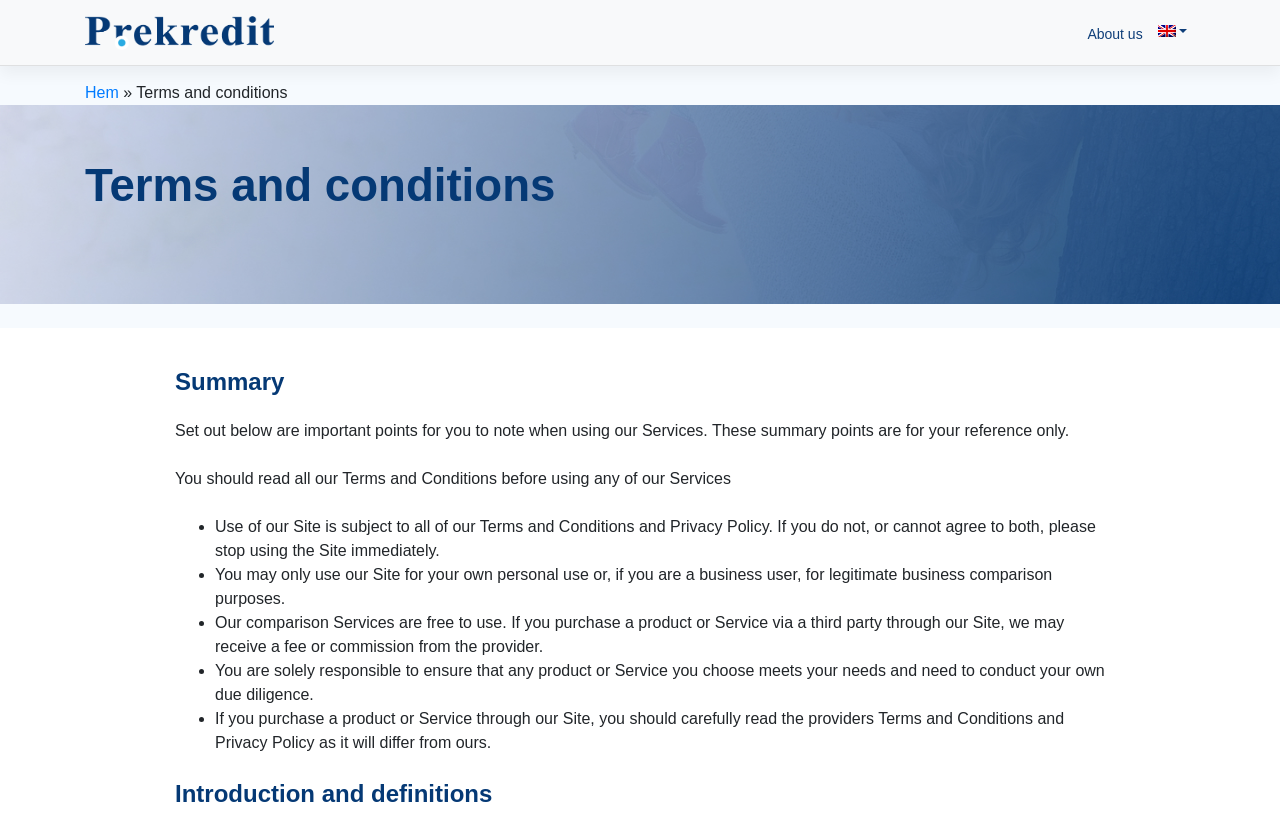Detail the various sections and features of the webpage.

The webpage is about the terms and conditions of Prekredit.com. At the top left, there is a link to the Prekredit.com homepage, accompanied by an image of the company's logo. On the top right, there are links to "About us" and "English", with a small flag icon next to the language option.

Below the top navigation, there is a heading that reads "Terms and conditions". This is followed by a subheading "Summary" and a paragraph of text that explains the importance of reading the terms and conditions before using the services. The text also mentions that the summary points are for reference only.

Under the summary, there is a list of five points, each marked with a bullet point. The list outlines the key terms and conditions, including the use of the site, personal and business use, fees and commissions, and the responsibility of ensuring that chosen products or services meet individual needs.

Further down the page, there is another heading "Introduction and definitions", which likely leads to more detailed information about the terms and conditions. Overall, the webpage appears to be a formal and informative page that outlines the rules and guidelines for using Prekredit.com's services.